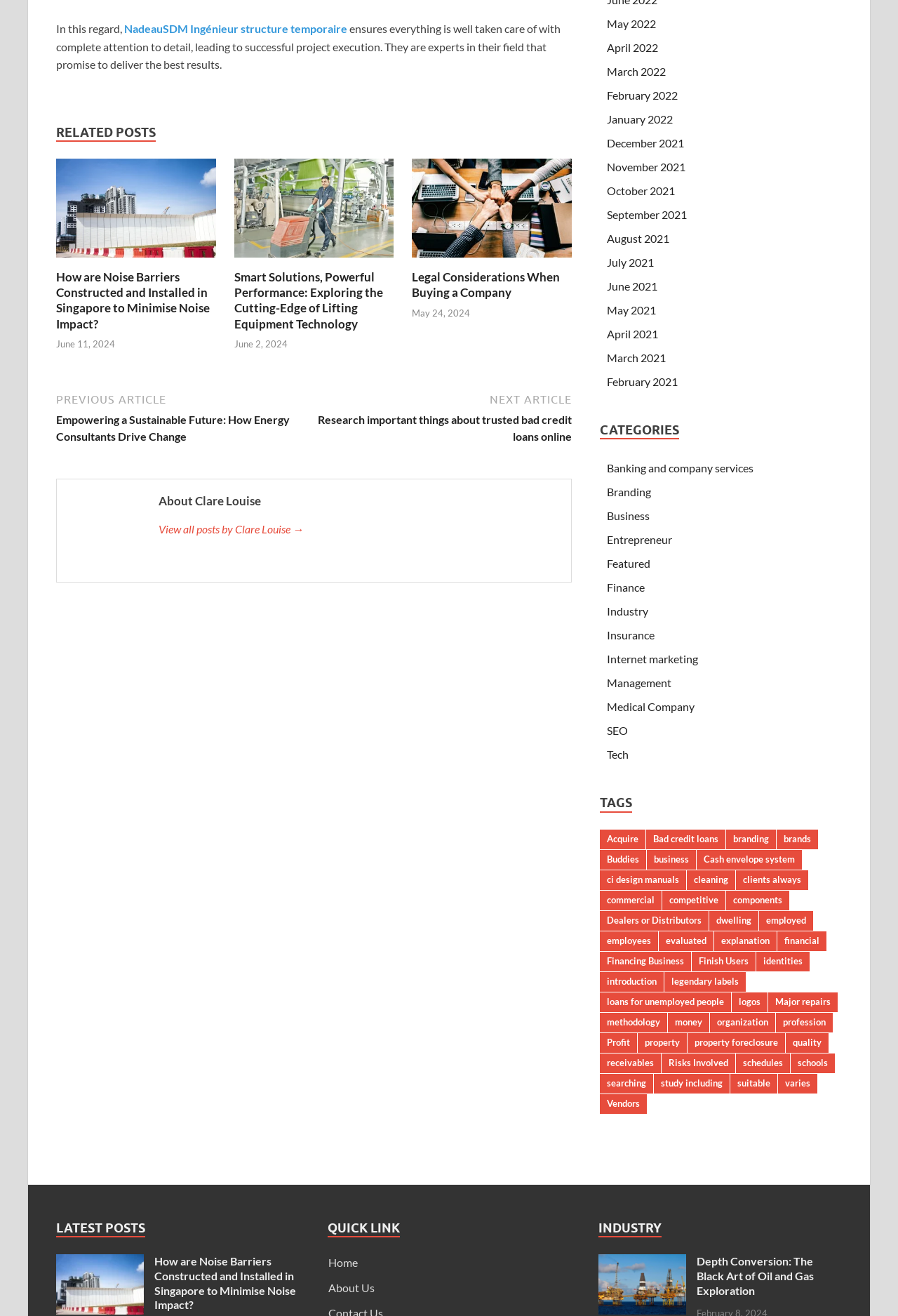Locate the bounding box coordinates of the element that should be clicked to fulfill the instruction: "Learn about Legal Considerations When Buying a Company".

[0.459, 0.193, 0.637, 0.203]